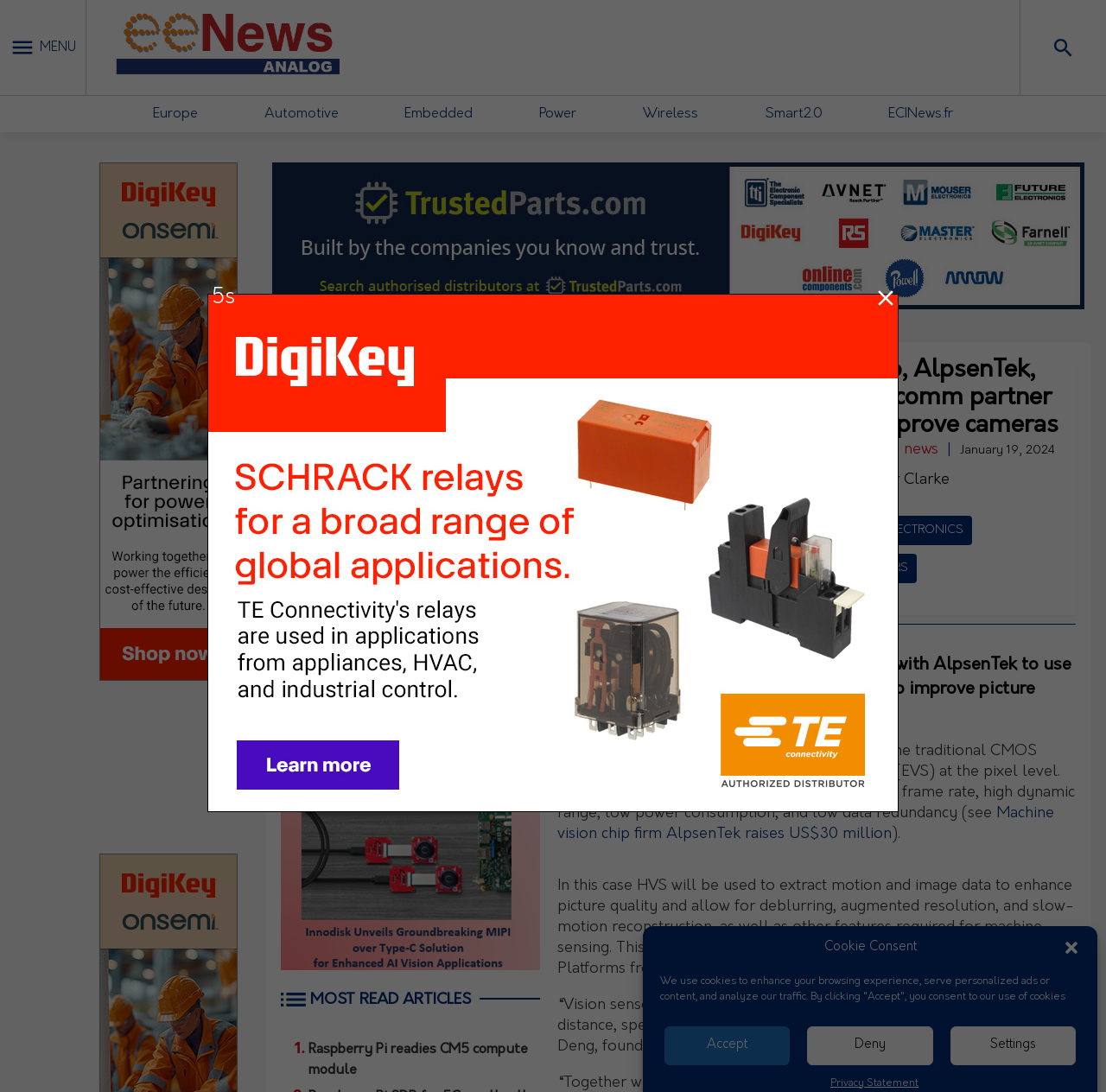What is the company partnering with Oppo?
Look at the image and respond to the question as thoroughly as possible.

Based on the webpage content, it is mentioned that Oppo has teamed up with AlpsenTek to use Hybrid Vision Sensing (HVS) technology to improve picture quality on mobile phones.